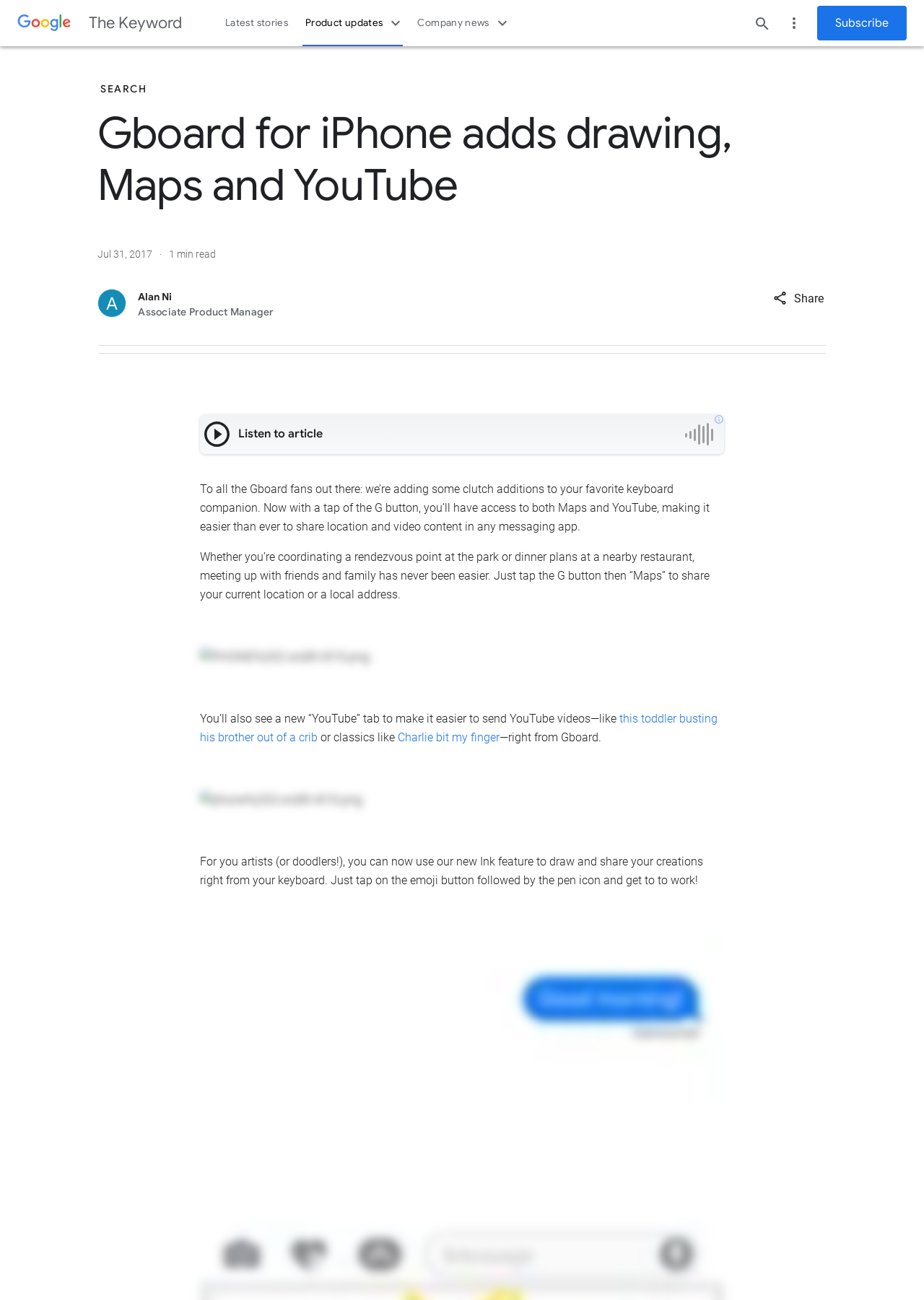Using a single word or phrase, answer the following question: 
What is the purpose of the 'G' button?

Access to Maps and YouTube